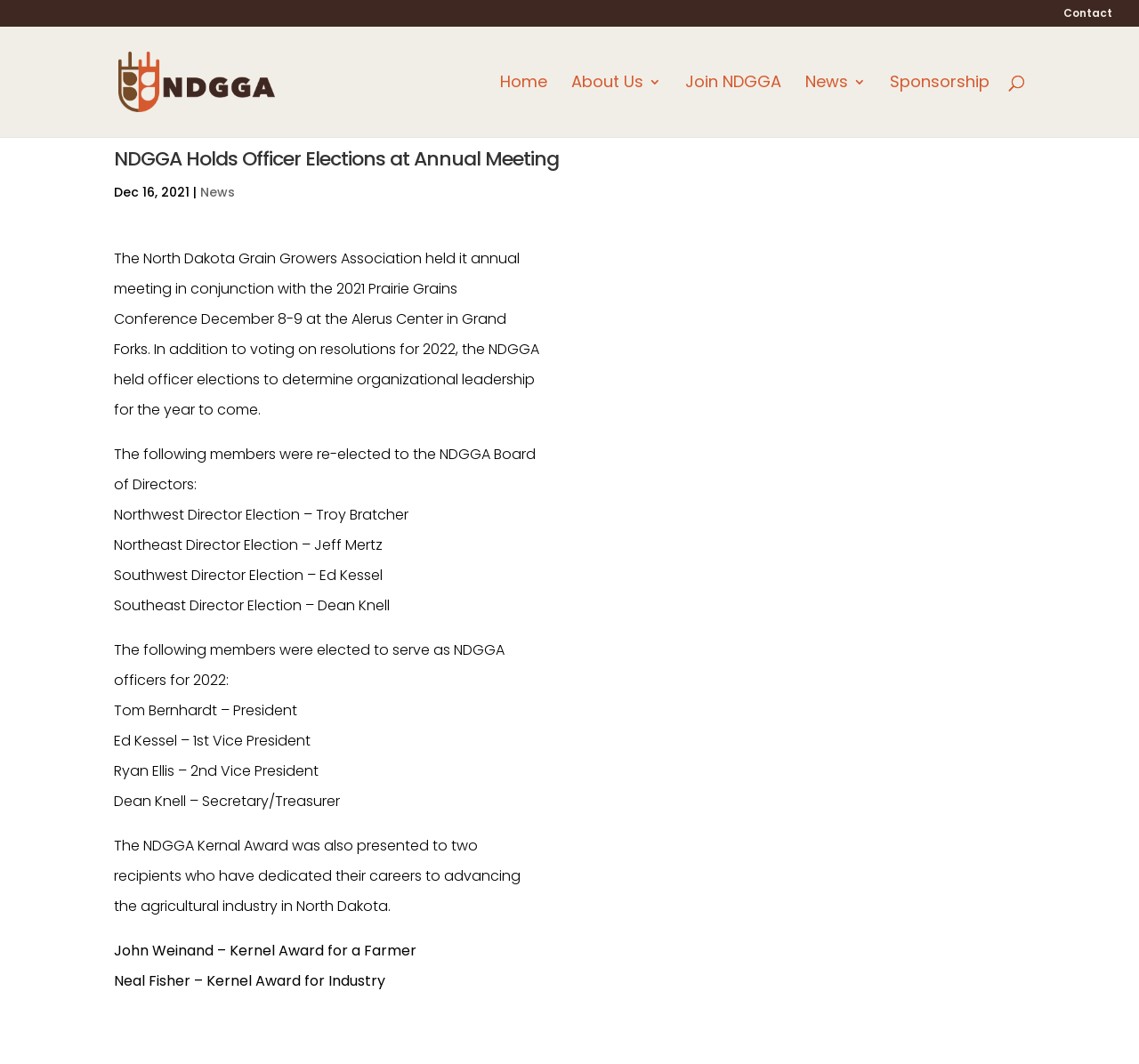Based on the element description: "Join NDGGA", identify the bounding box coordinates for this UI element. The coordinates must be four float numbers between 0 and 1, listed as [left, top, right, bottom].

[0.602, 0.071, 0.686, 0.129]